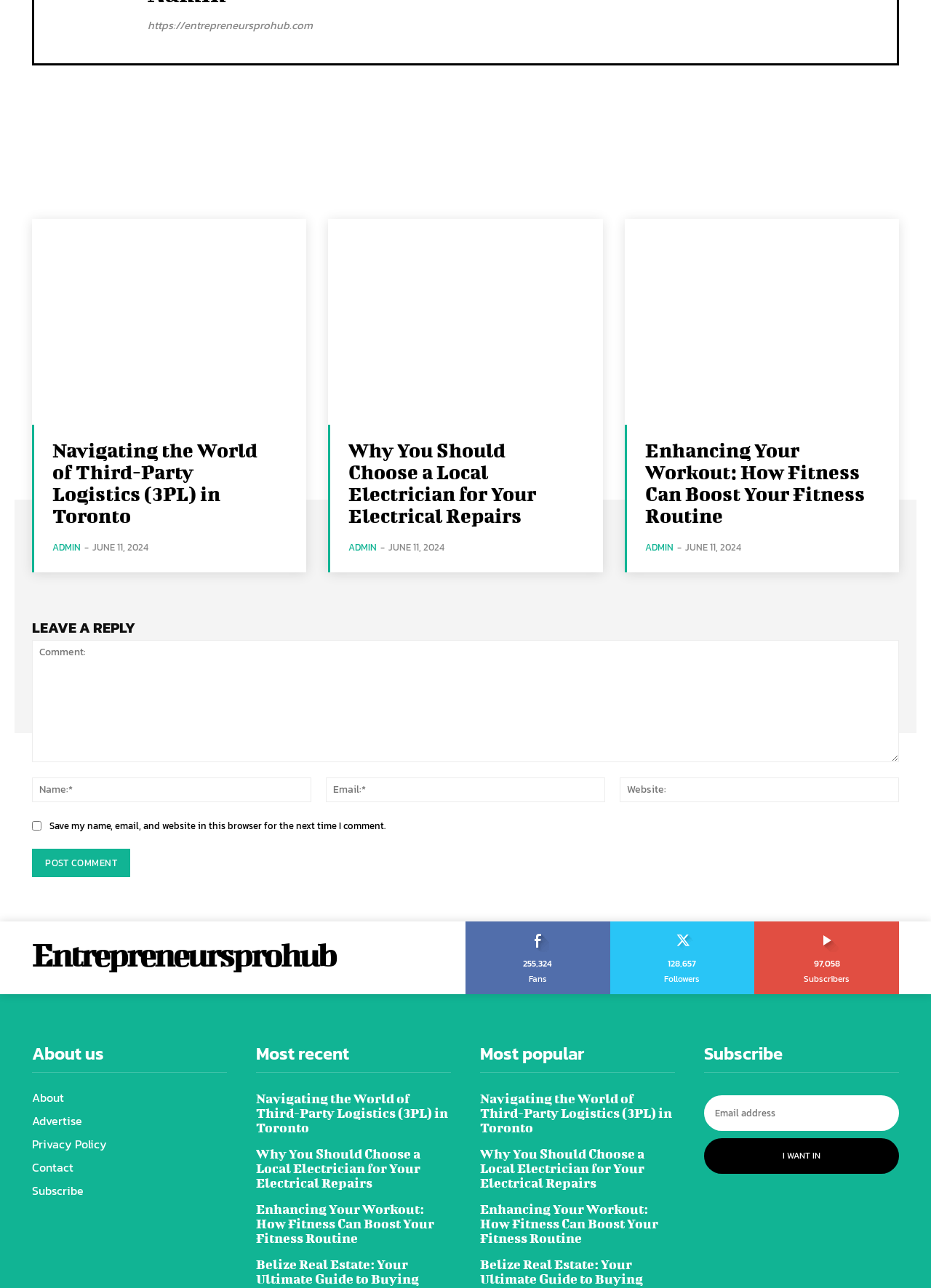Extract the bounding box coordinates for the described element: "aria-label="email" name="email" placeholder="Email address"". The coordinates should be represented as four float numbers between 0 and 1: [left, top, right, bottom].

[0.756, 0.851, 0.966, 0.878]